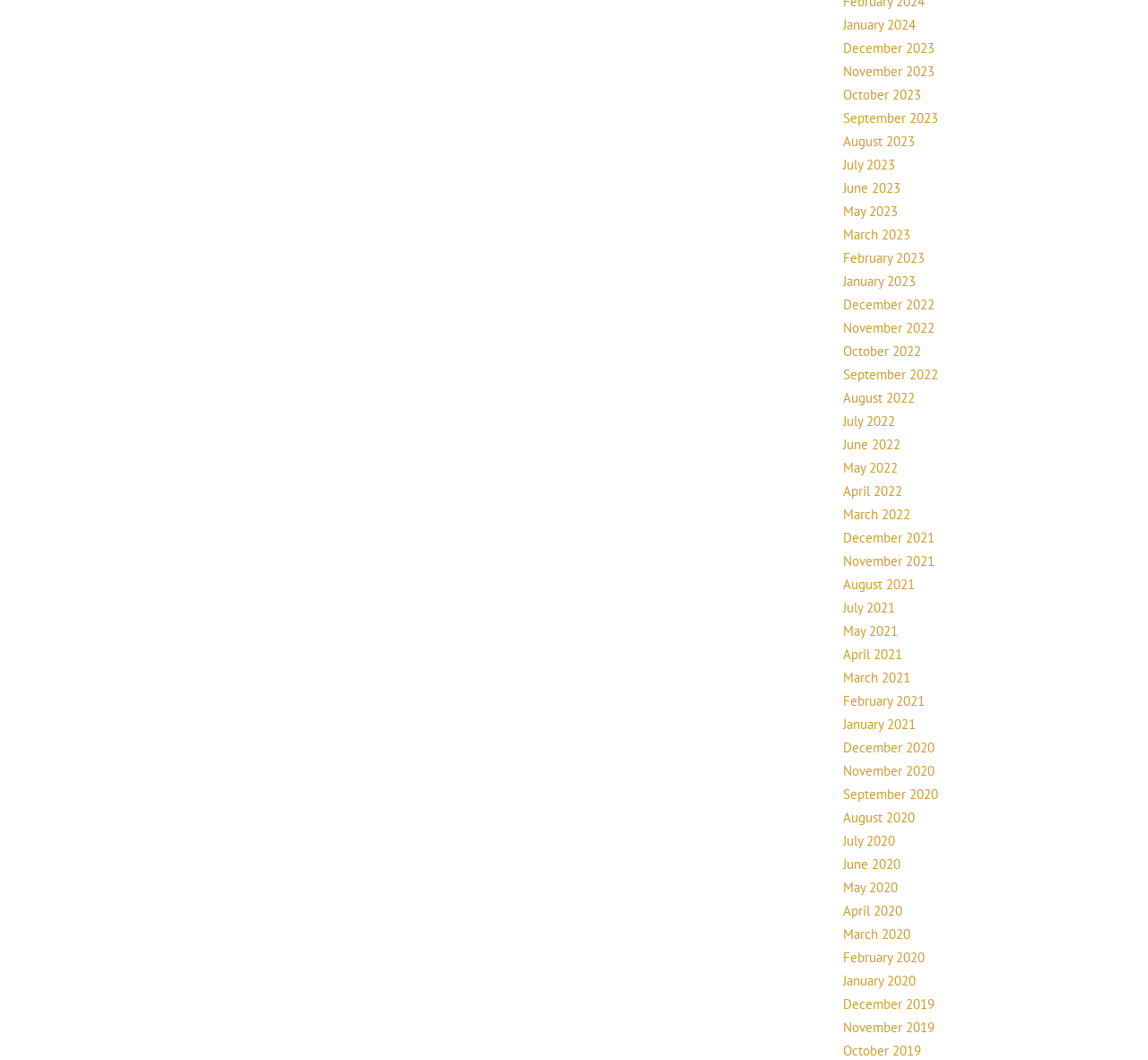How many months are listed in 2023?
Deliver a detailed and extensive answer to the question.

I counted the number of links on the webpage that correspond to months in 2023. There are 12 links, one for each month of the year, ranging from 'January 2023' to 'December 2023'.